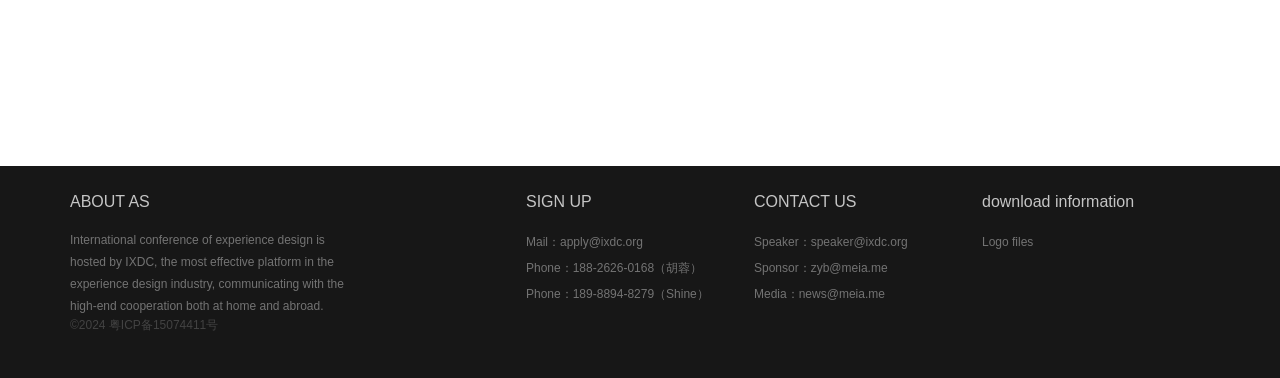Please determine the bounding box coordinates for the element with the description: "Phone：188-2626-0168（胡蓉）".

[0.411, 0.673, 0.583, 0.742]